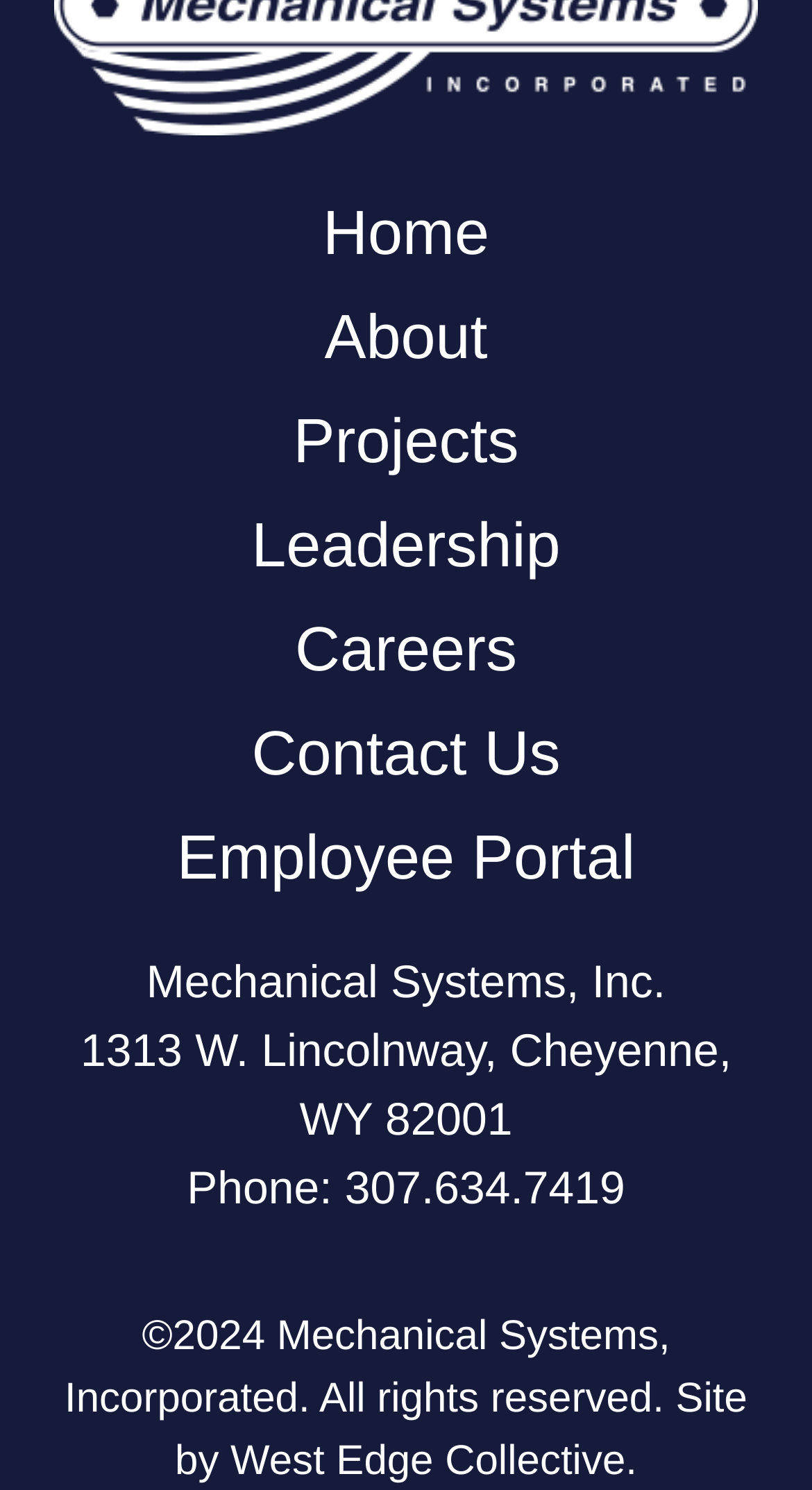What is the address of the company?
Please provide a single word or phrase based on the screenshot.

1313 W. Lincolnway, Cheyenne, WY 82001